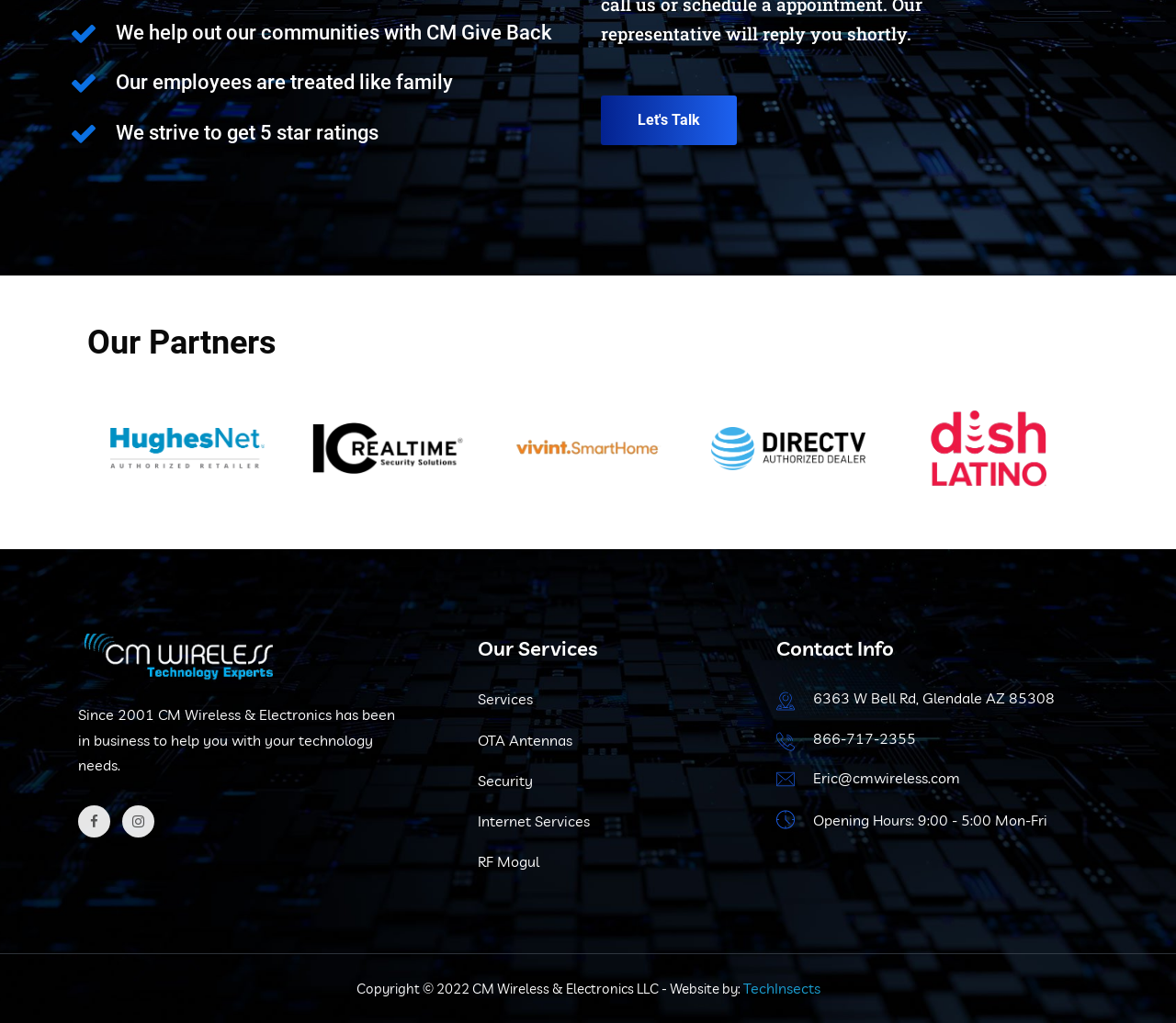Extract the bounding box for the UI element that matches this description: "Security".

[0.406, 0.746, 0.453, 0.781]